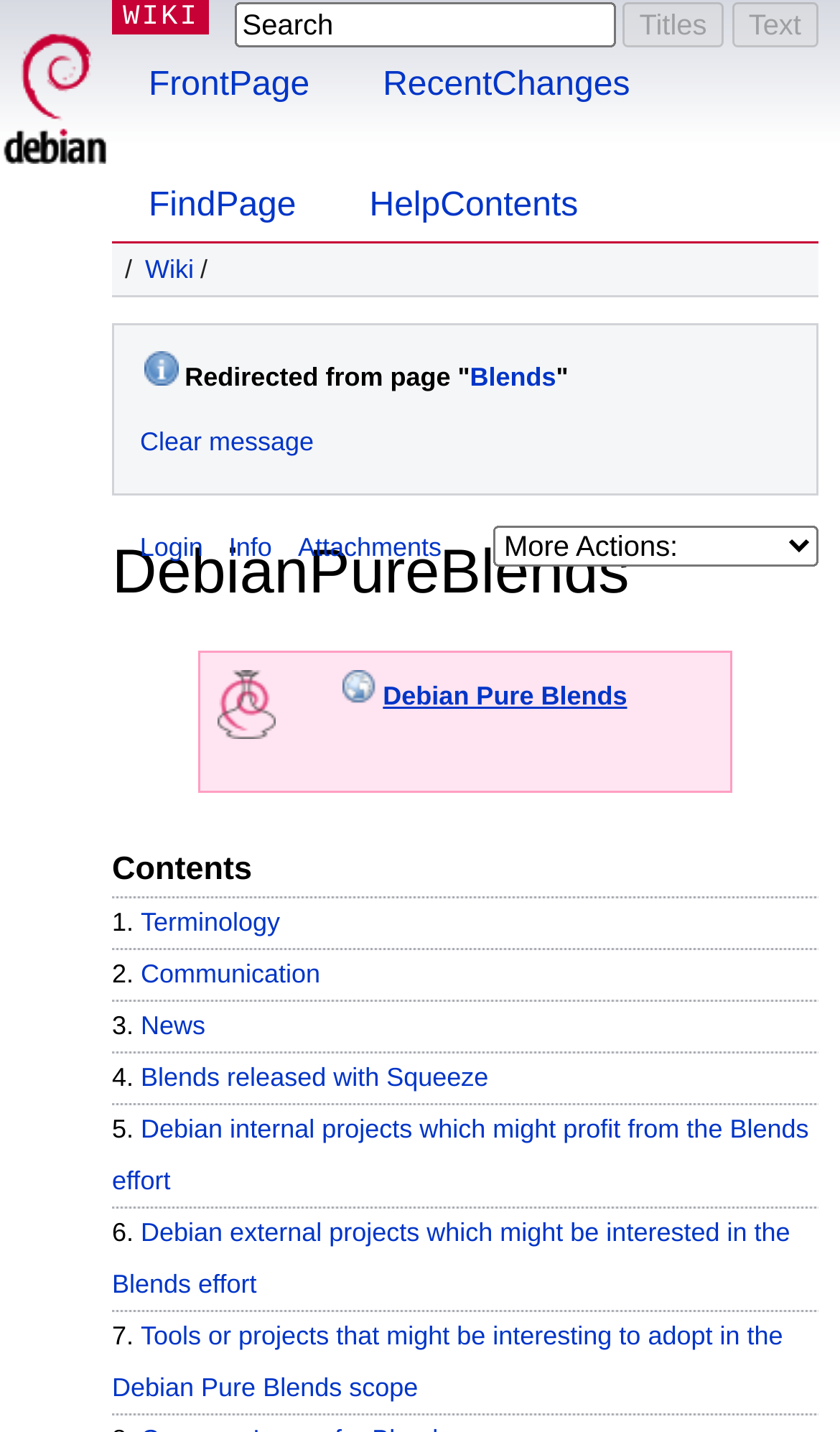Highlight the bounding box coordinates of the element that should be clicked to carry out the following instruction: "Share on Twitter". The coordinates must be given as four float numbers ranging from 0 to 1, i.e., [left, top, right, bottom].

None